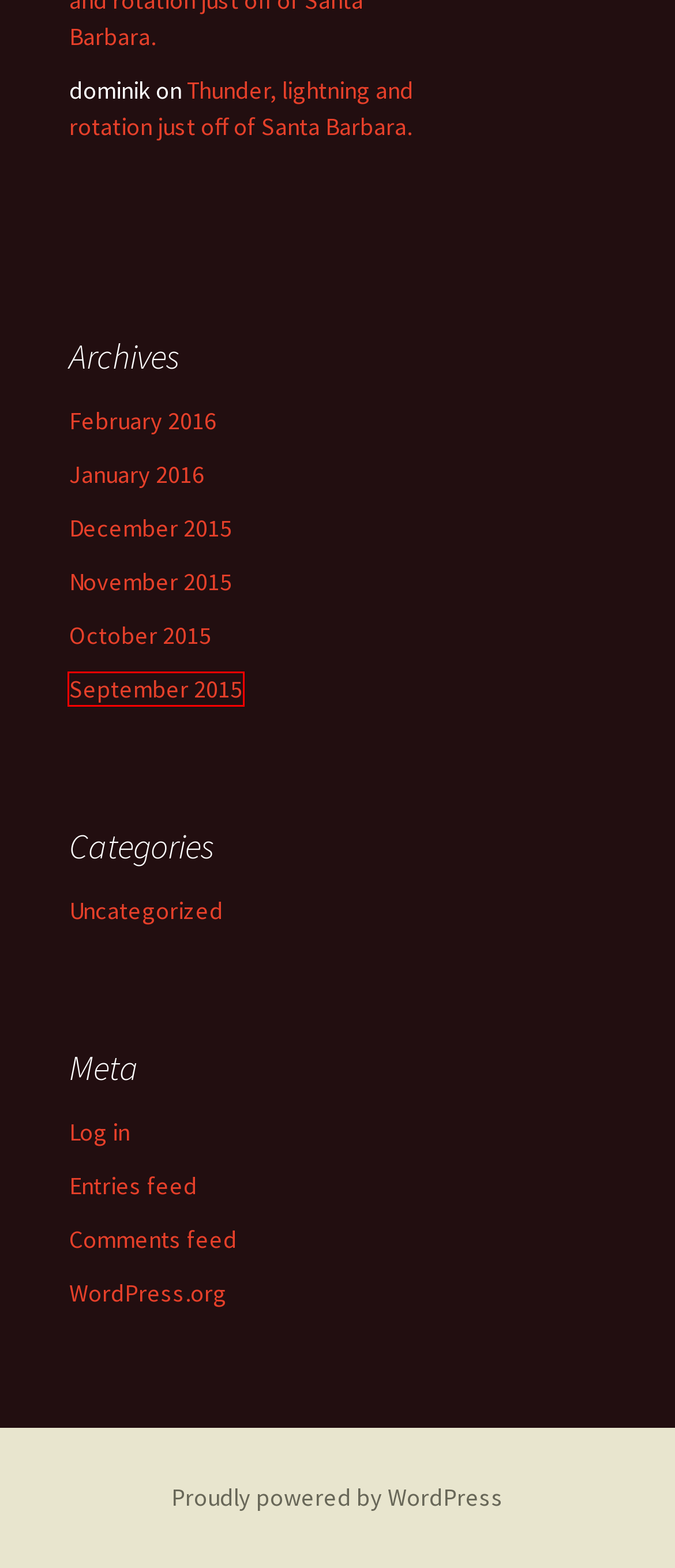With the provided screenshot showing a webpage and a red bounding box, determine which webpage description best fits the new page that appears after clicking the element inside the red box. Here are the options:
A. January | 2016 | Wild Bill’s Blog
B. November | 2015 | Wild Bill’s Blog
C. Comments for Wild Bill’s Blog
D. September | 2015 | Wild Bill’s Blog
E. Wild Bill’s Blog
F. Blog Tool, Publishing Platform, and CMS – WordPress.org
G. Log In ‹ Wild Bill’s Blog — WordPress
H. February | 2016 | Wild Bill’s Blog

D